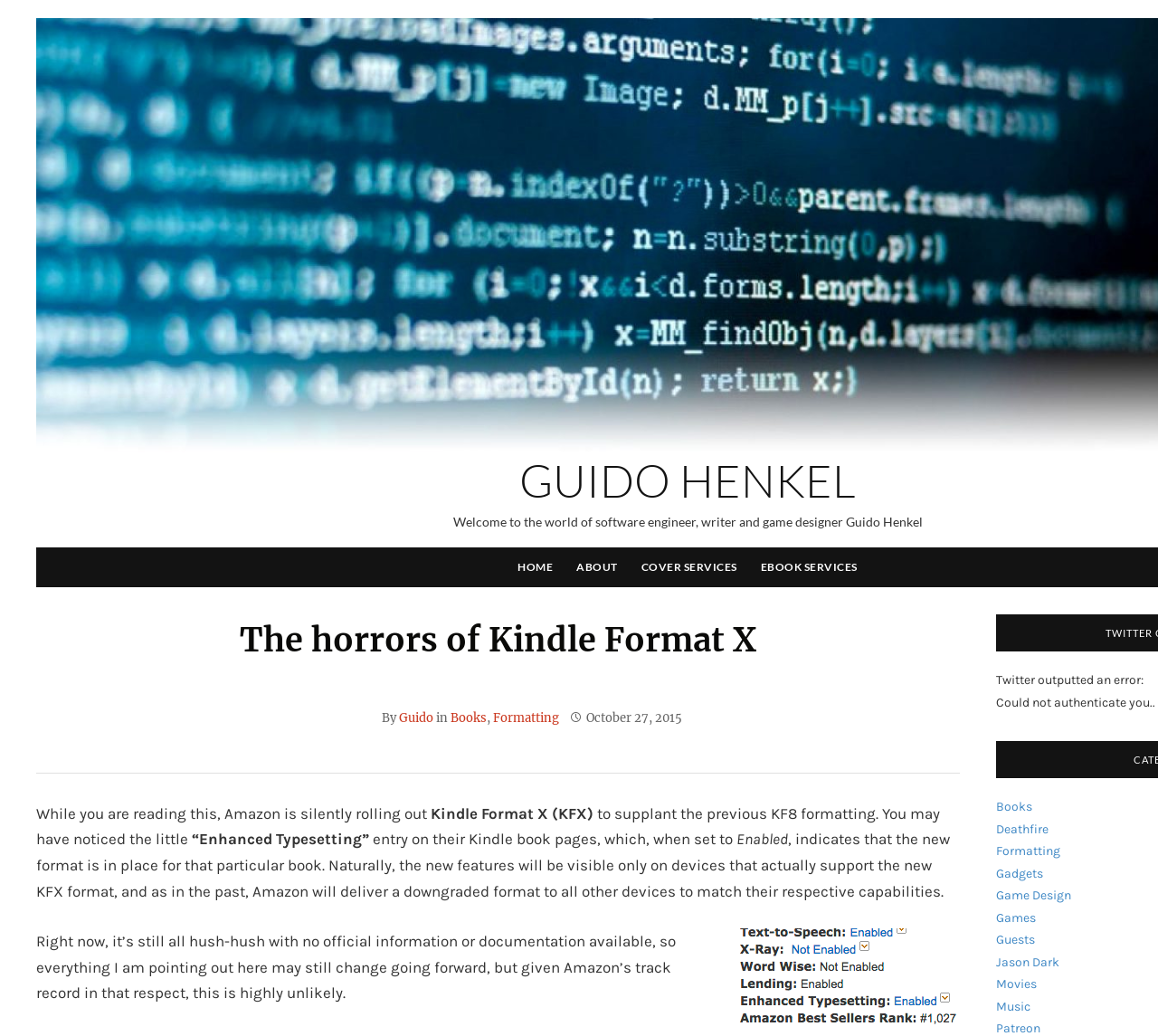What is the date of the article?
Your answer should be a single word or phrase derived from the screenshot.

October 27, 2015